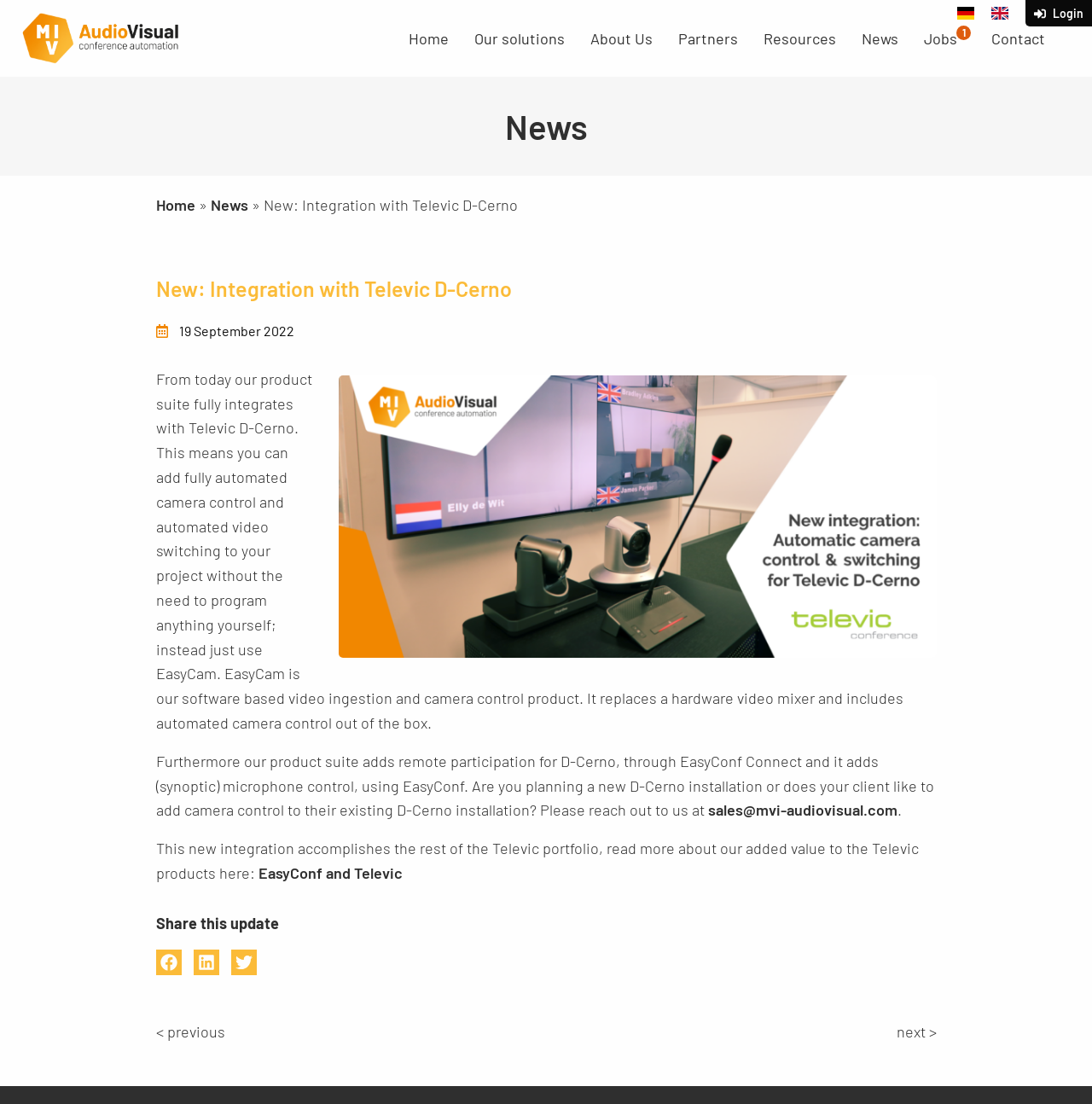Please identify the bounding box coordinates of the area I need to click to accomplish the following instruction: "Switch to German language".

[0.877, 0.0, 0.908, 0.024]